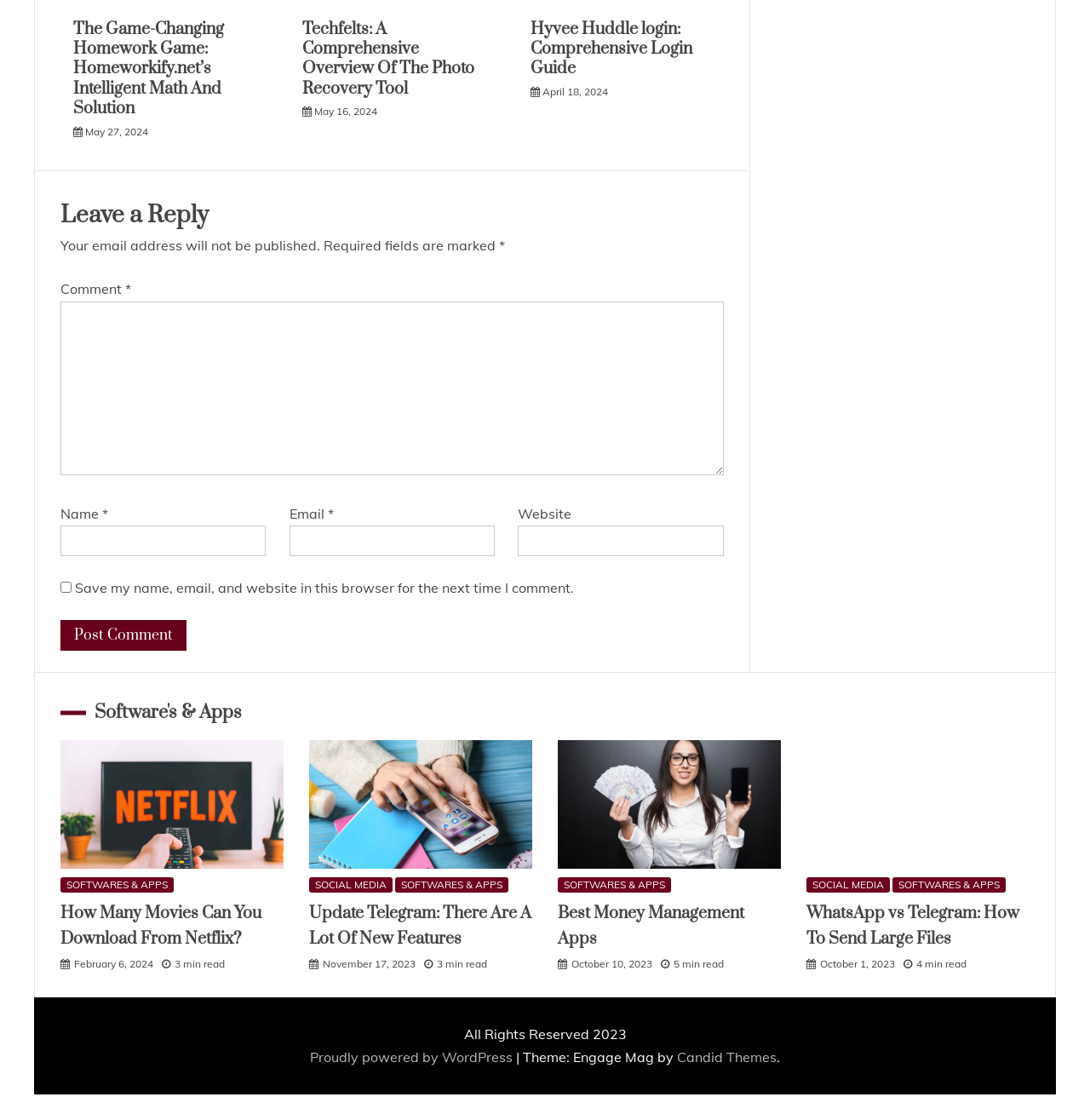Give a short answer using one word or phrase for the question:
What is the reading time of the article 'Best Money Management Apps'?

5 min read